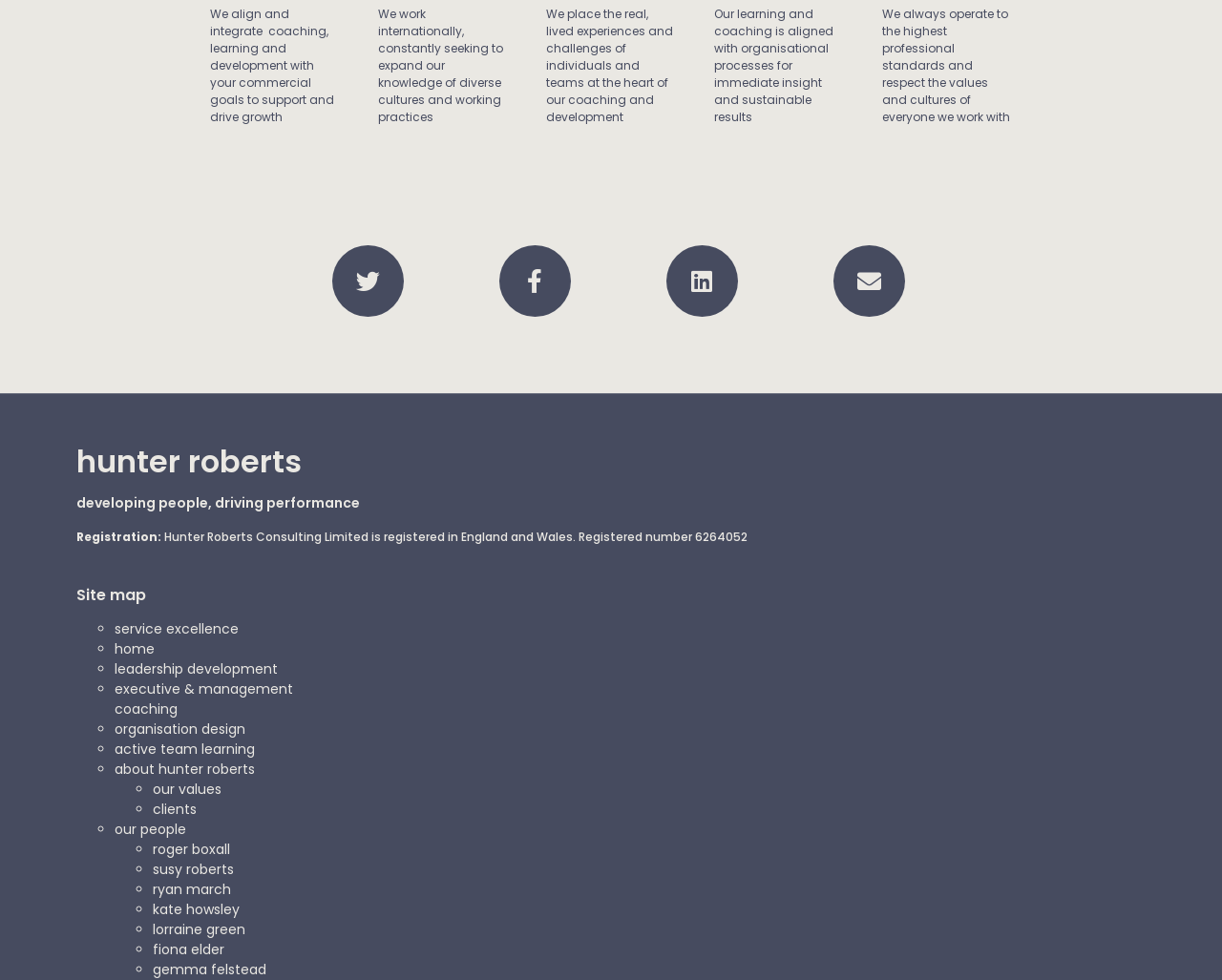Pinpoint the bounding box coordinates of the element that must be clicked to accomplish the following instruction: "Read about our values". The coordinates should be in the format of four float numbers between 0 and 1, i.e., [left, top, right, bottom].

[0.125, 0.796, 0.181, 0.815]